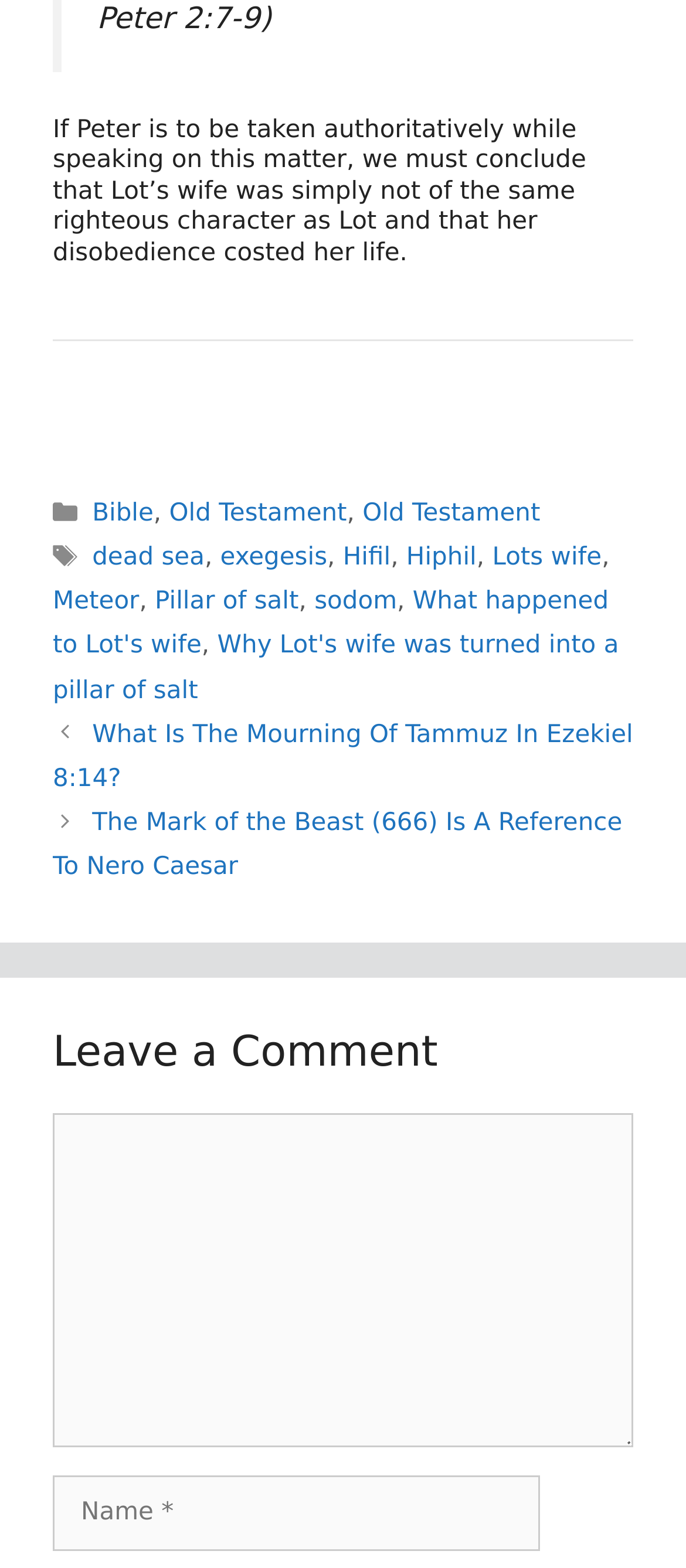Find the bounding box coordinates of the UI element according to this description: "parent_node: Comment name="comment"".

[0.077, 0.71, 0.923, 0.924]